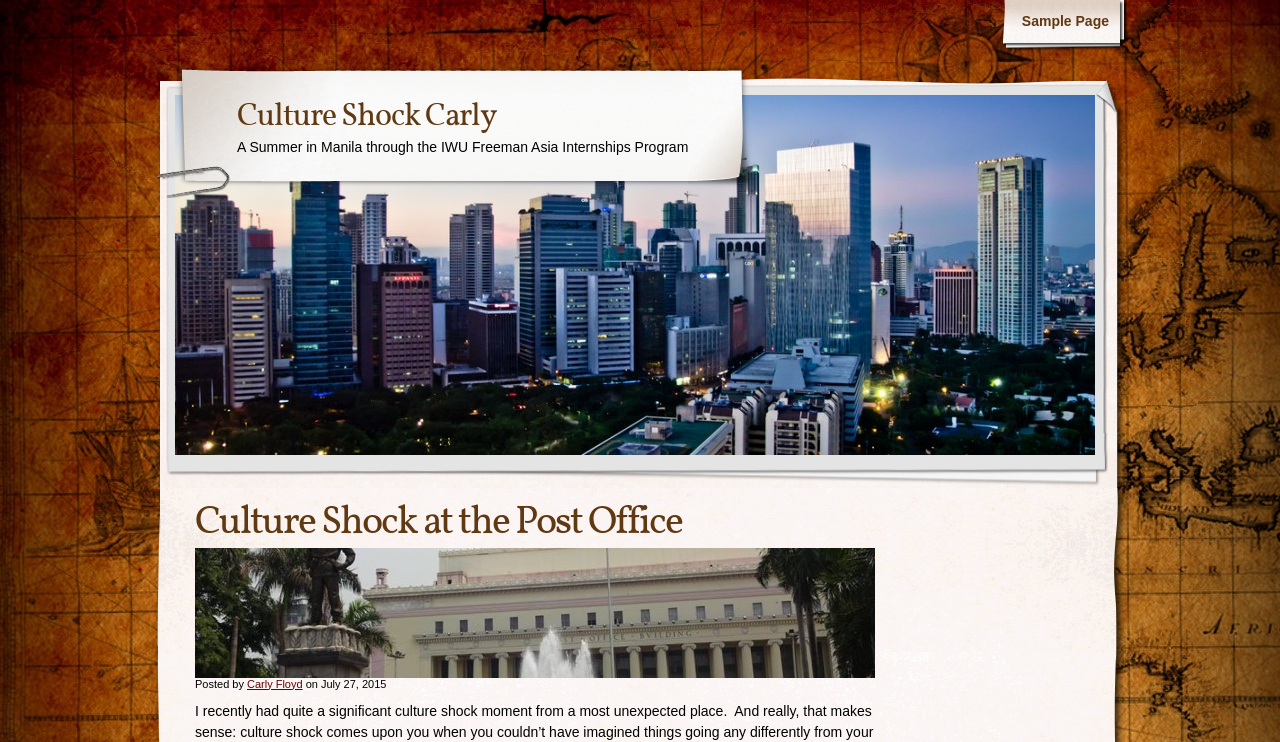Show the bounding box coordinates for the HTML element described as: "Click Here".

None